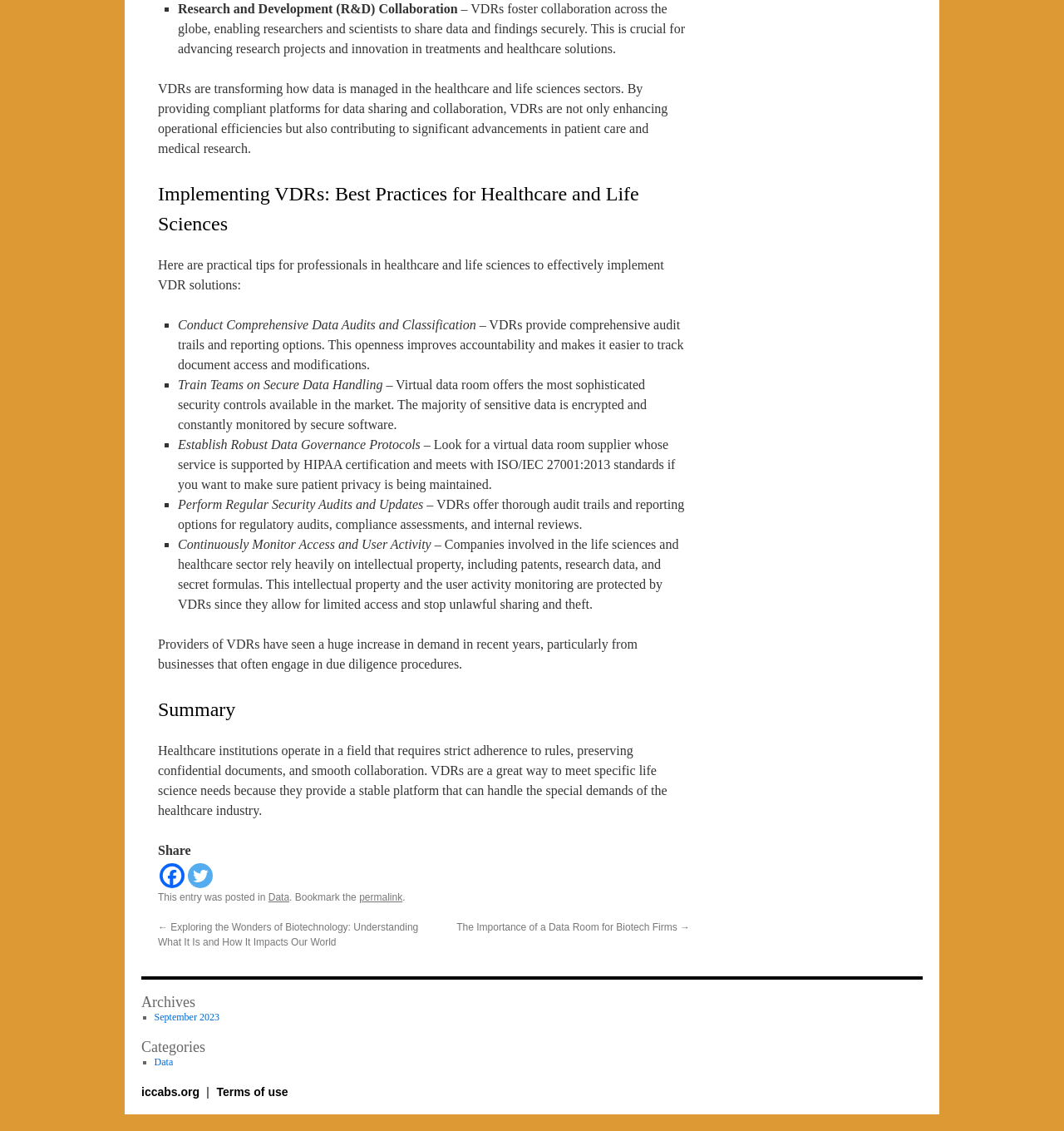Using the details from the image, please elaborate on the following question: What certification is mentioned as a requirement for VDR suppliers?

The webpage mentions that VDR suppliers should have HIPAA certification to ensure patient privacy is maintained, in addition to meeting ISO/IEC 27001:2013 standards.